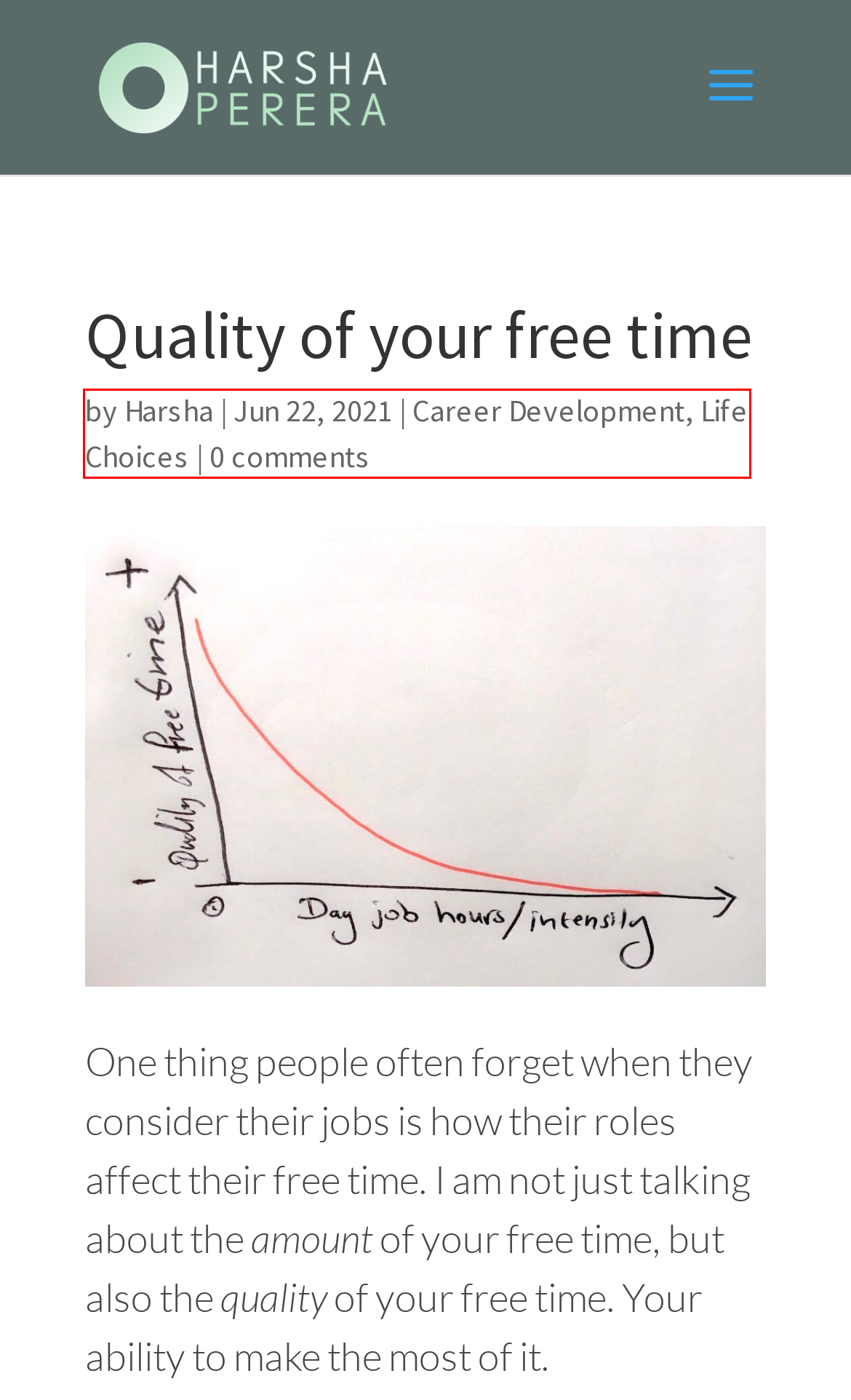You have a screenshot of a webpage, and a red bounding box highlights an element. Select the webpage description that best fits the new page after clicking the element within the bounding box. Options are:
A. Life Coach in London | Harsha Perera's blog on Life Choices
B. Harsha Perera
C. June 2020 - Executive and Life Coaching London
D. Career Development Coaching | London Career Coach Harsha's blog
E. January 2023 - Executive and Life Coaching London
F. May 2018 - Executive and Life Coaching London
G. Life Coach London - Harsha Perera - Clarity at last.
H. February 2021 - Executive and Life Coaching London

A